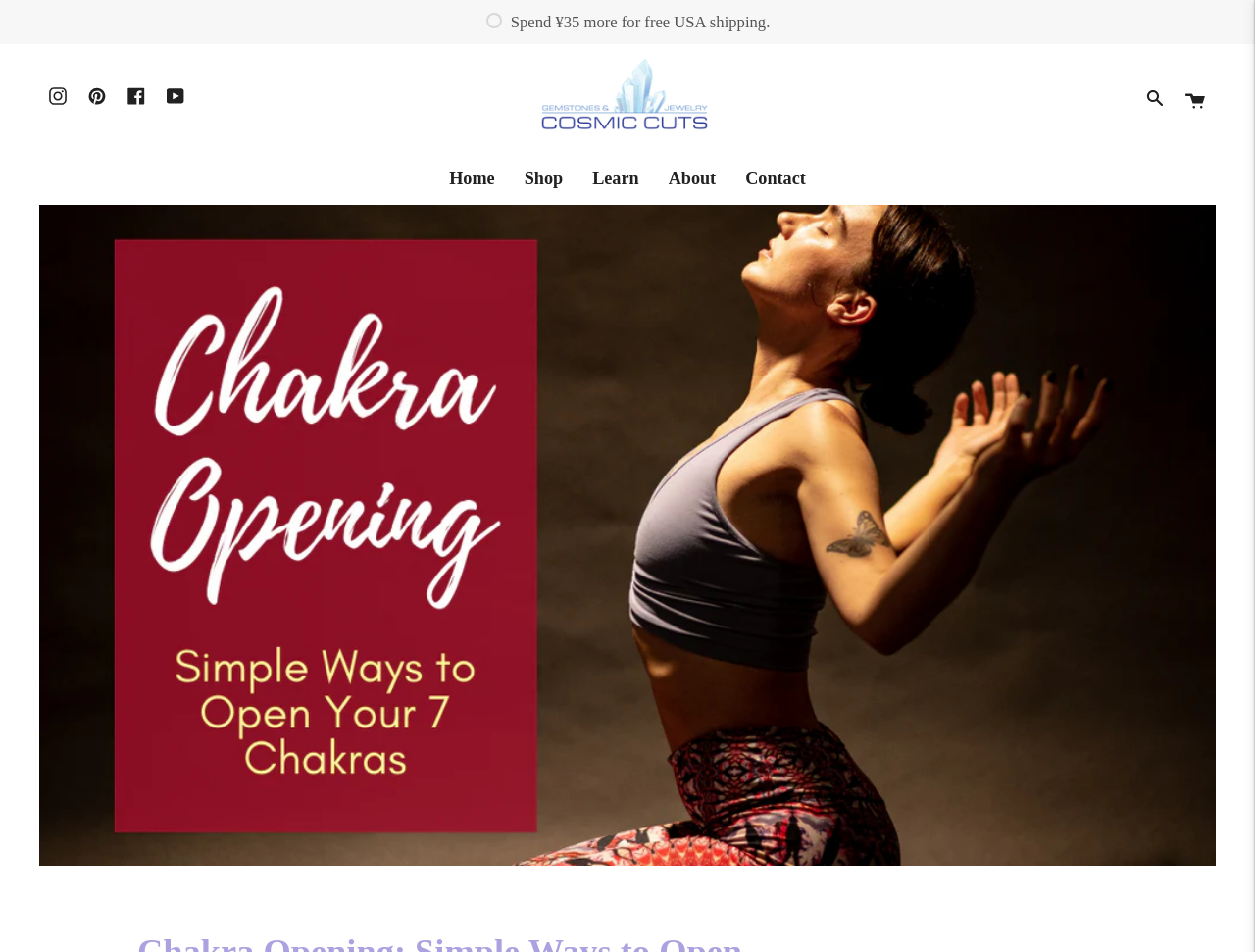What is the purpose of the 'Search' link?
Please give a detailed answer to the question using the information shown in the image.

I found the answer by looking at the link at the top of the webpage, where I saw a link to 'Search' with a popup menu, indicating that it is used to search the website.